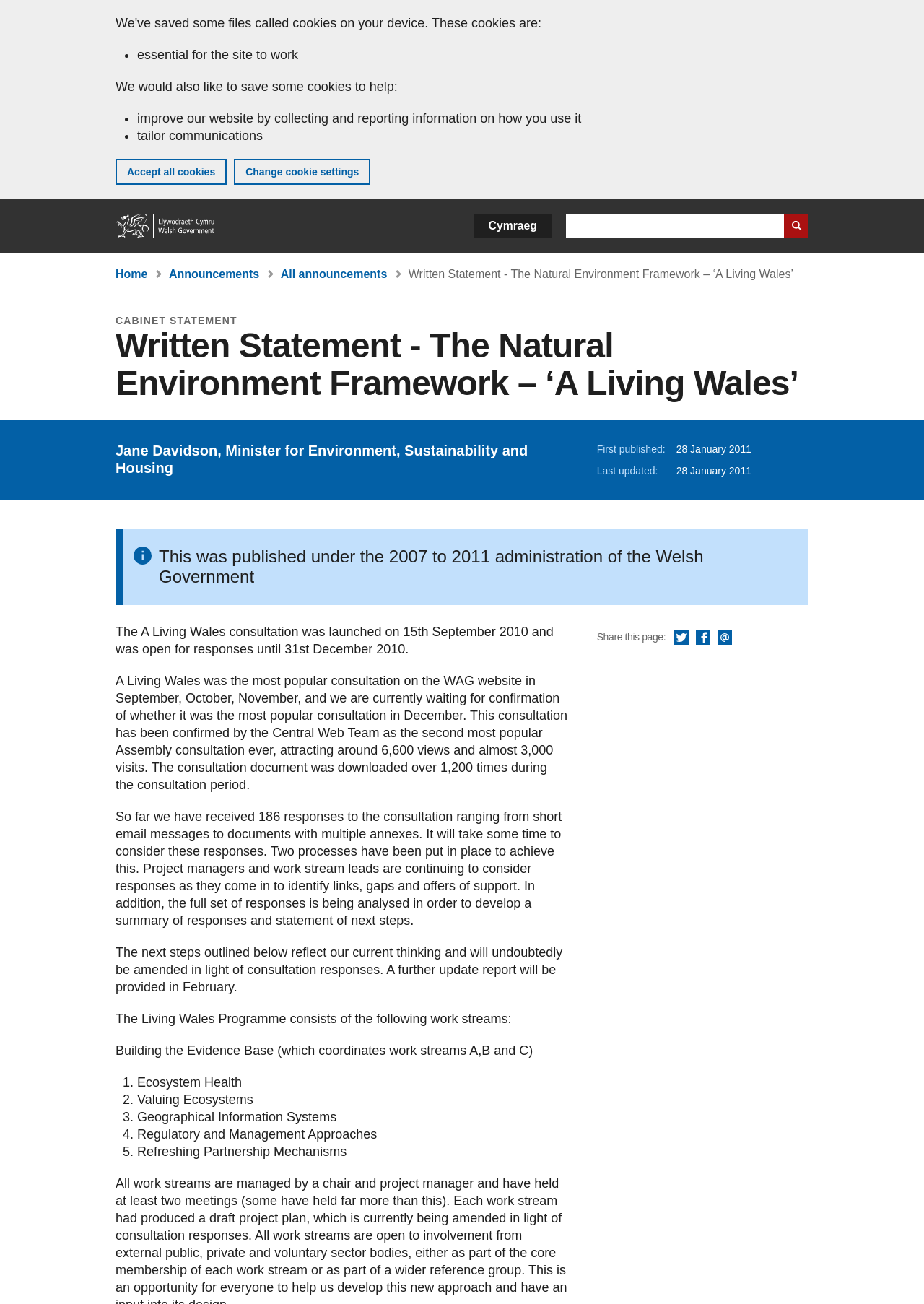What is the title or heading displayed on the webpage?

Written Statement - The Natural Environment Framework – ‘A Living Wales’